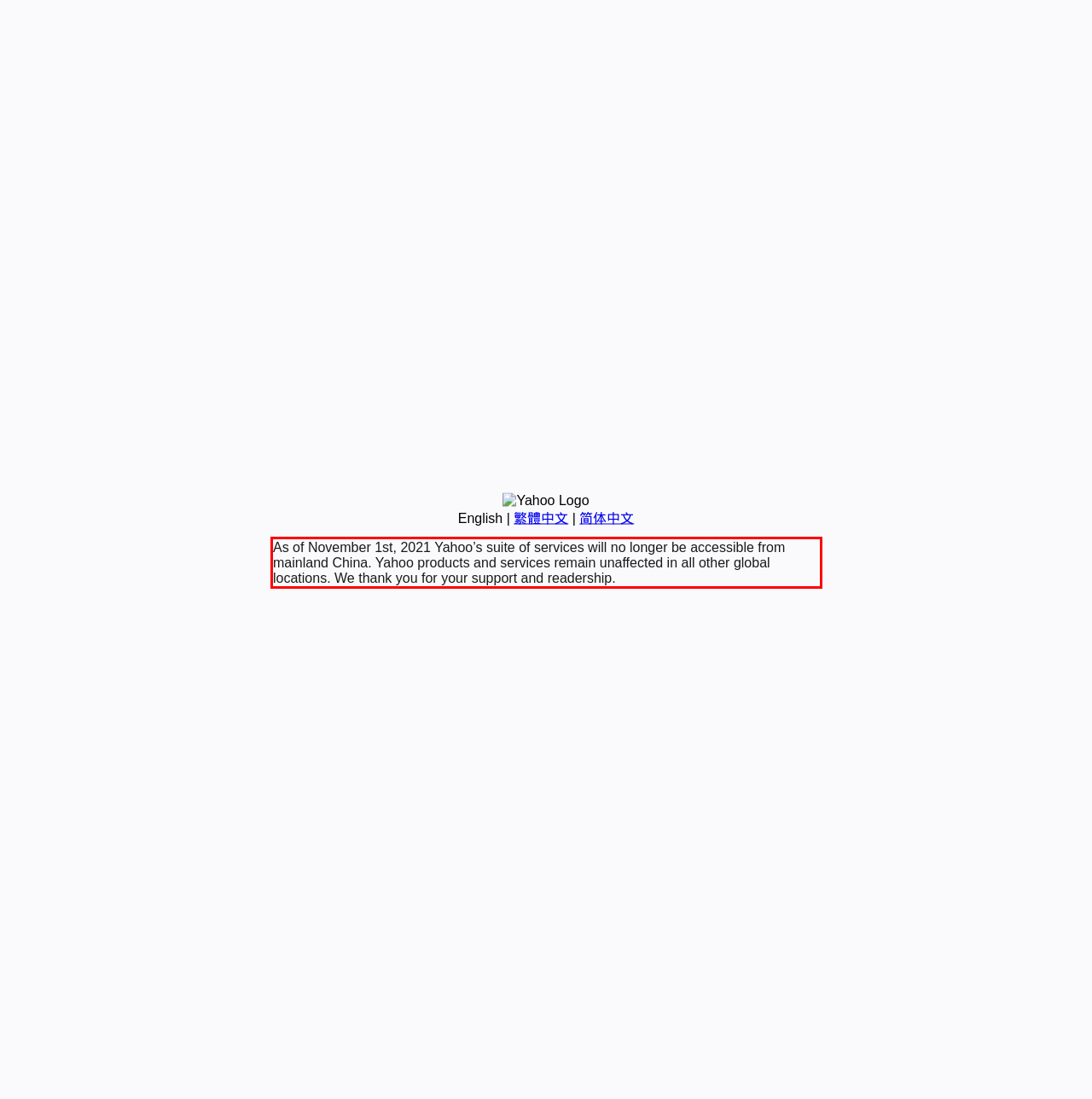Please extract the text content within the red bounding box on the webpage screenshot using OCR.

As of November 1st, 2021 Yahoo’s suite of services will no longer be accessible from mainland China. Yahoo products and services remain unaffected in all other global locations. We thank you for your support and readership.